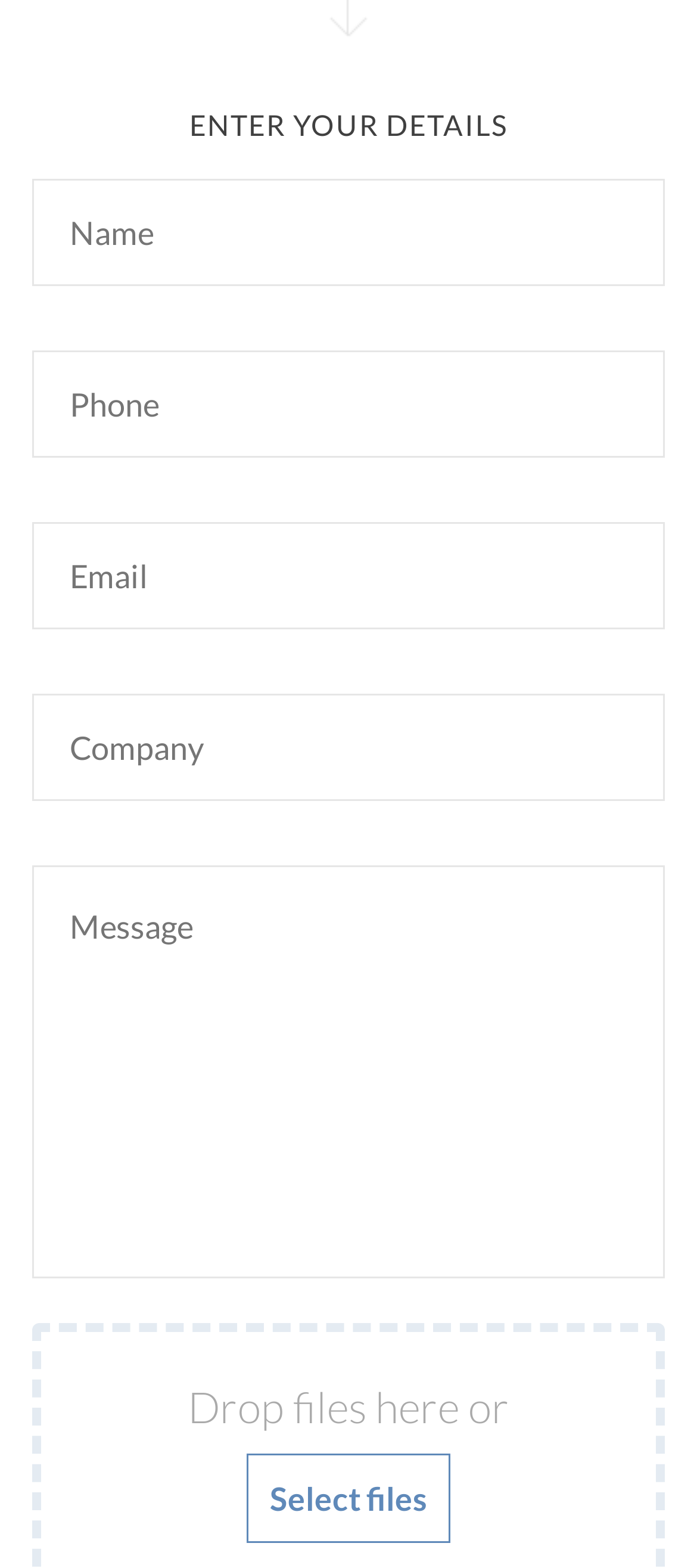How many buttons are there to upload files?
Please look at the screenshot and answer in one word or a short phrase.

2